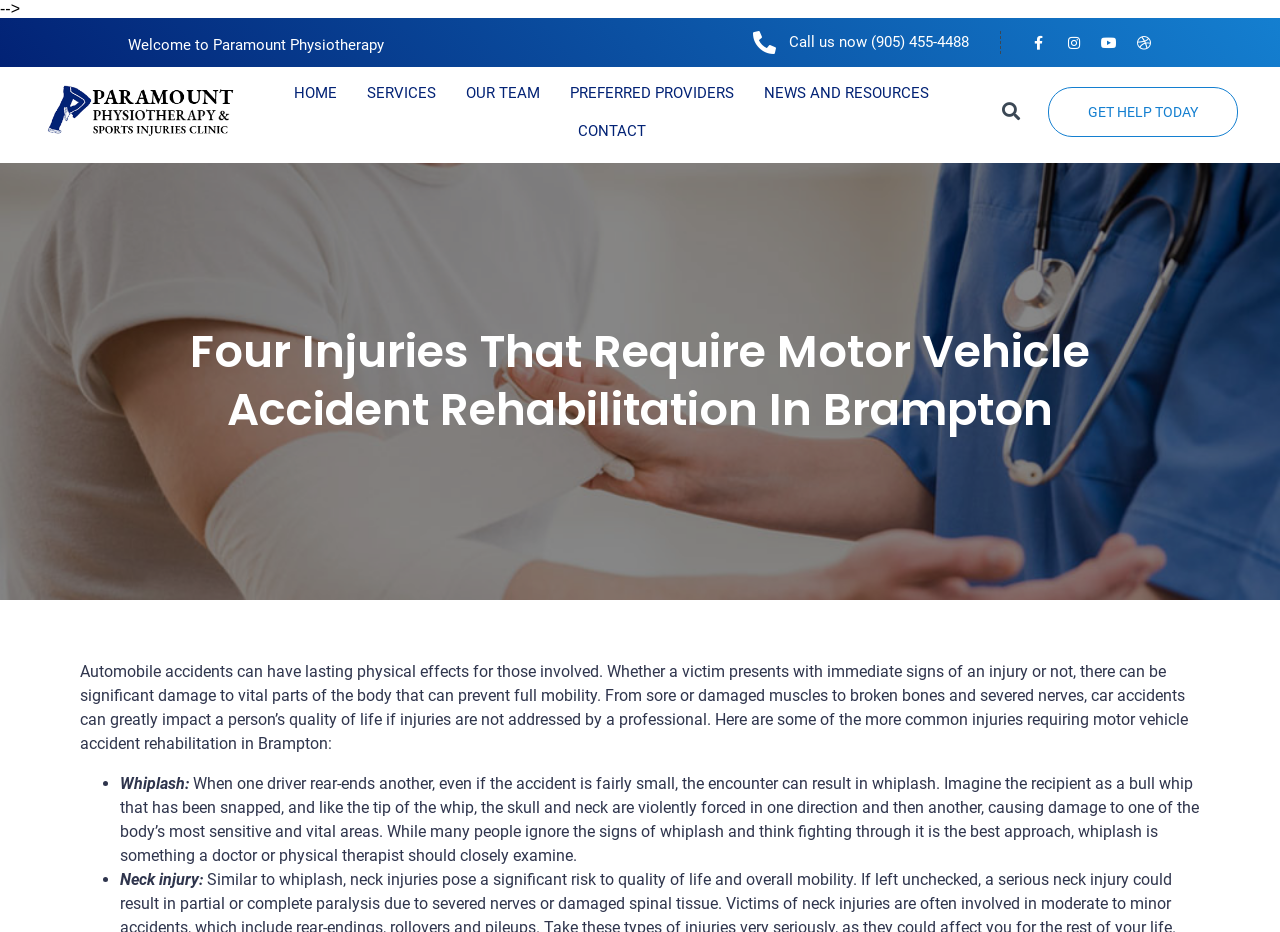What is the purpose of the 'Send' button?
Answer the question with as much detail as you can, using the image as a reference.

The purpose of the 'Send' button can be inferred from the context in which it appears, which is a form to schedule a consultation, and the text above the form, which says 'Yes please contact me I want to get healthy and move around Pain FREE'.